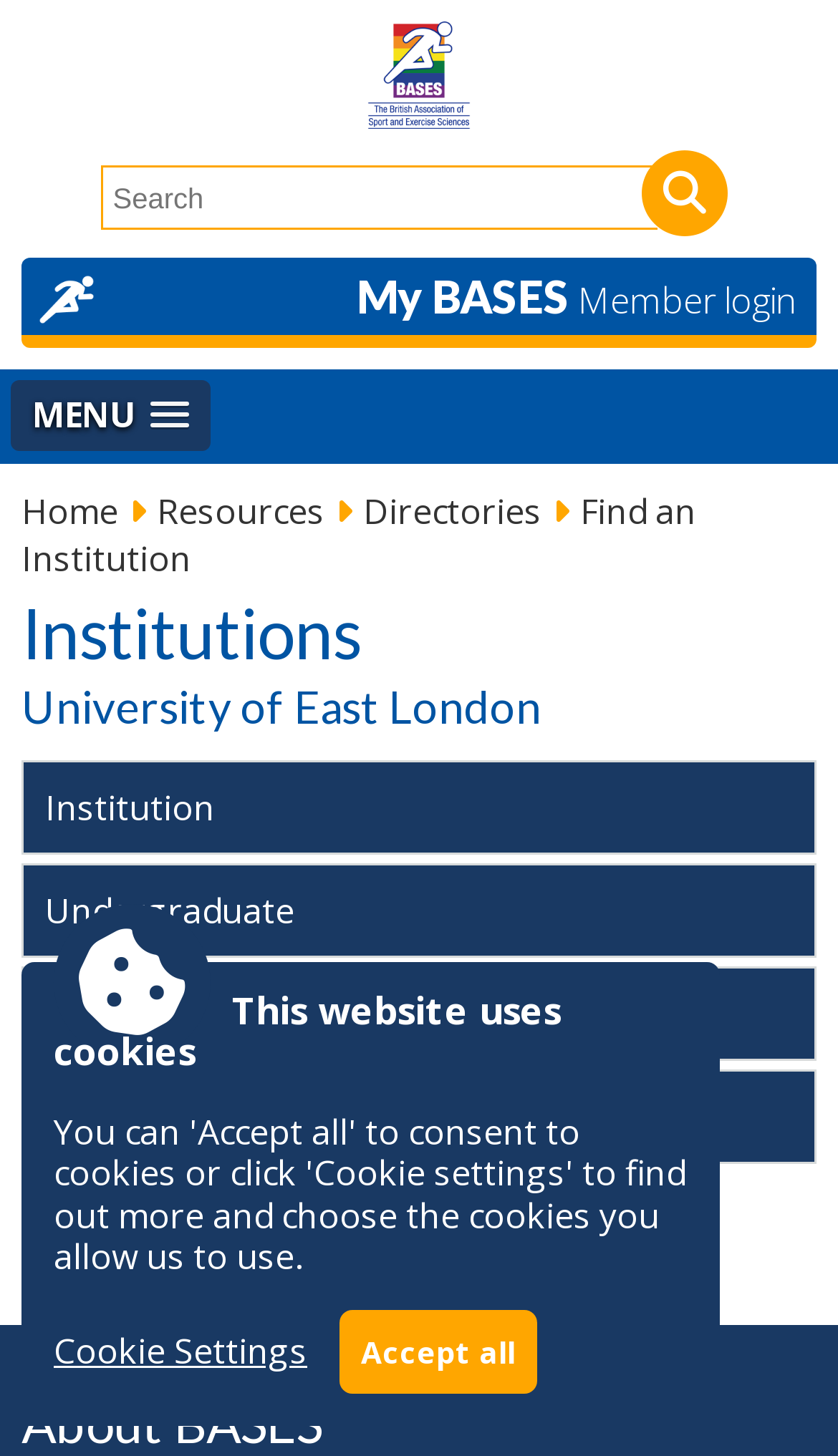Locate the bounding box coordinates of the UI element described by: "This website uses cookies". The bounding box coordinates should consist of four float numbers between 0 and 1, i.e., [left, top, right, bottom].

[0.064, 0.66, 0.821, 0.766]